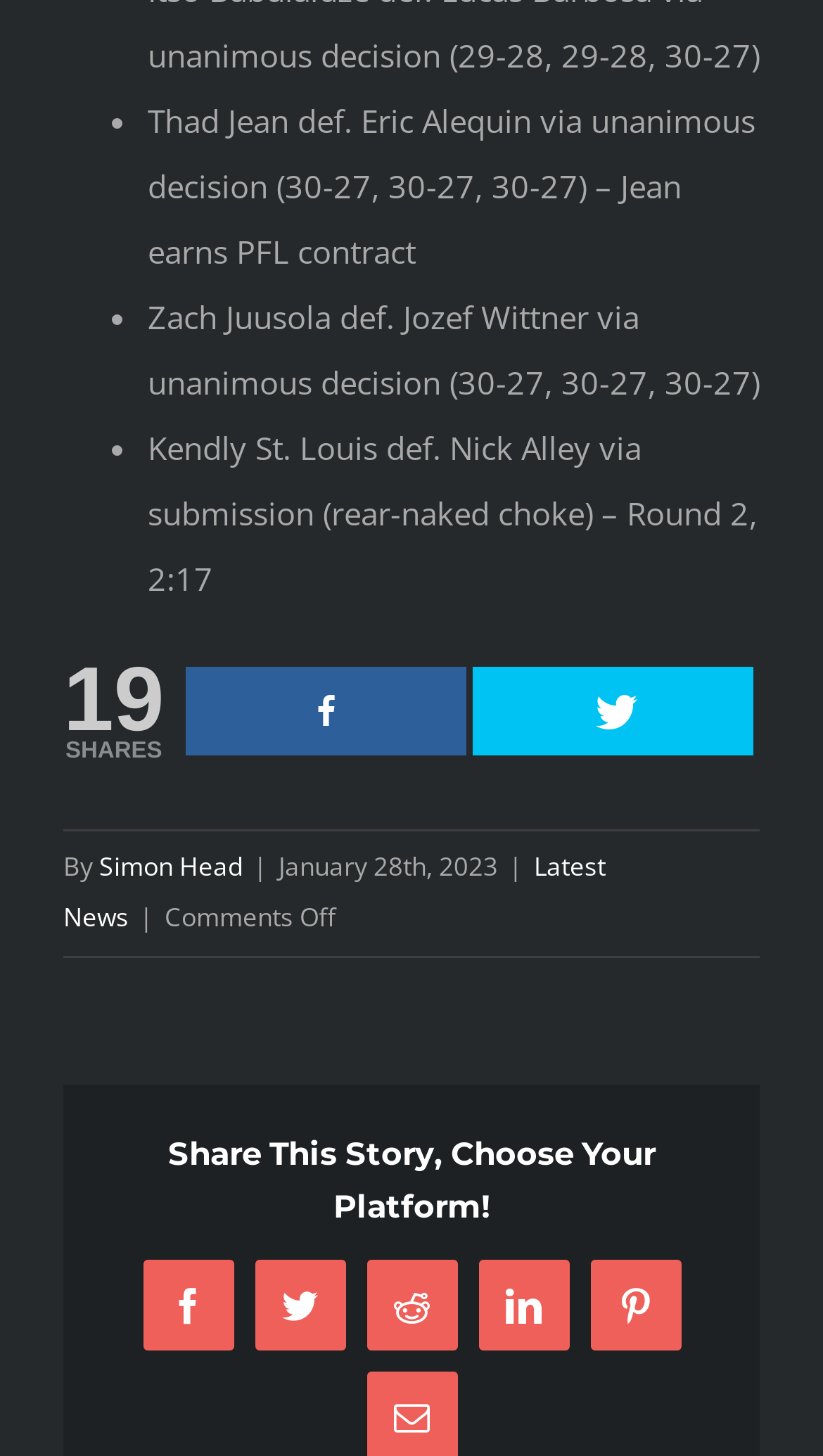Provide the bounding box coordinates for the UI element described in this sentence: "Tweet". The coordinates should be four float values between 0 and 1, i.e., [left, top, right, bottom].

[0.574, 0.457, 0.915, 0.518]